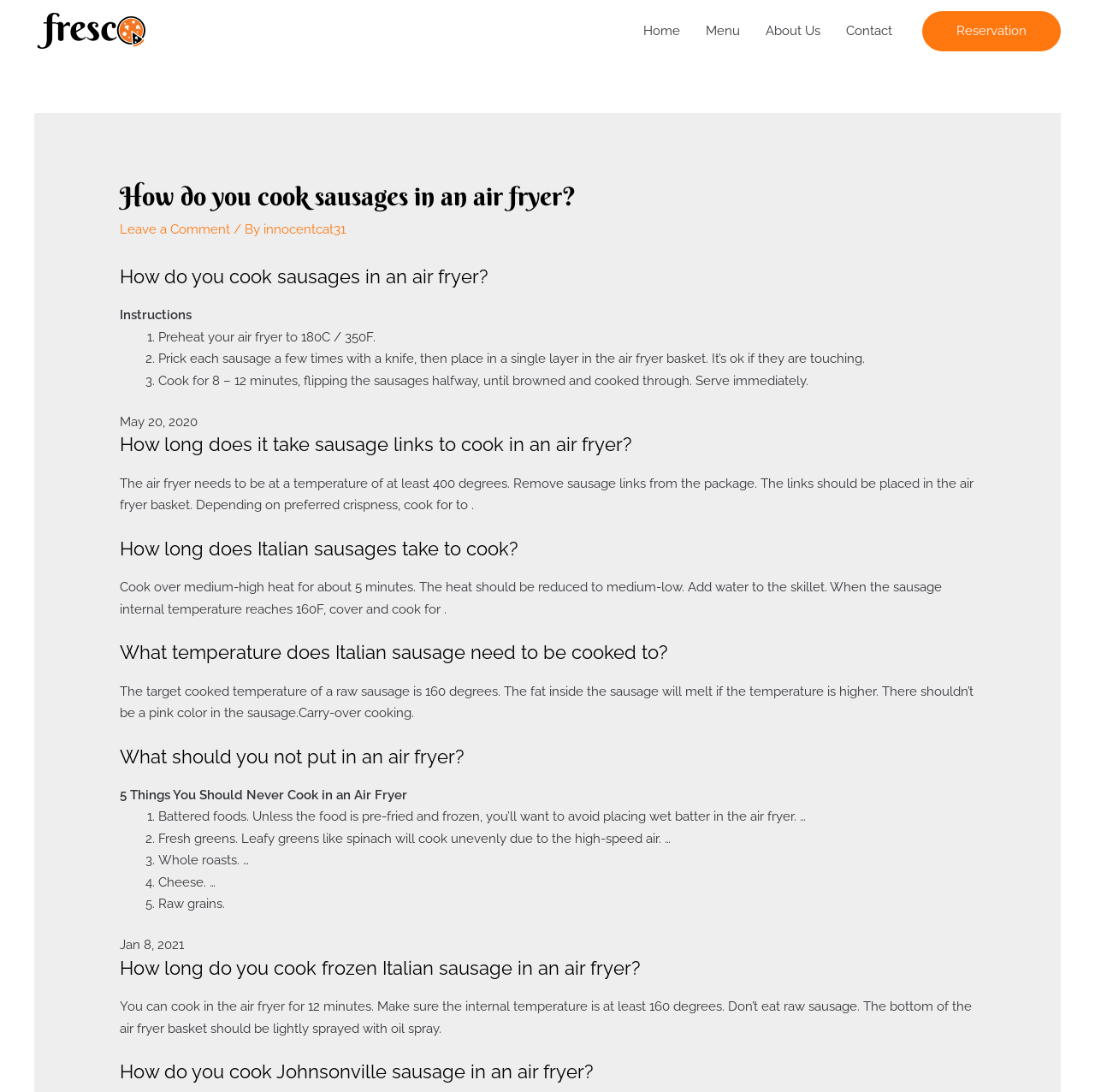What is the temperature to preheat the air fryer?
Please provide a single word or phrase as the answer based on the screenshot.

180C / 350F